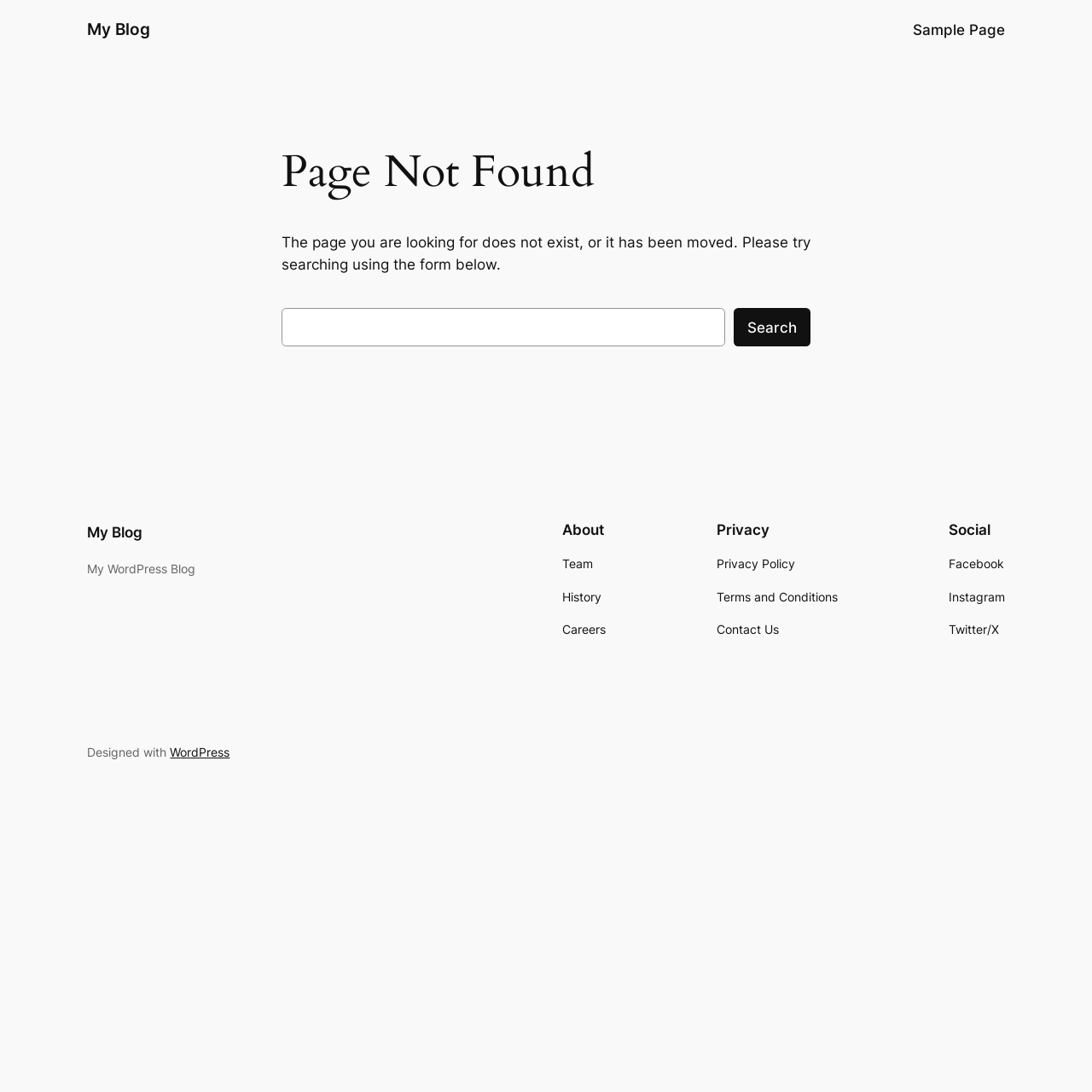Determine the heading of the webpage and extract its text content.

Page Not Found